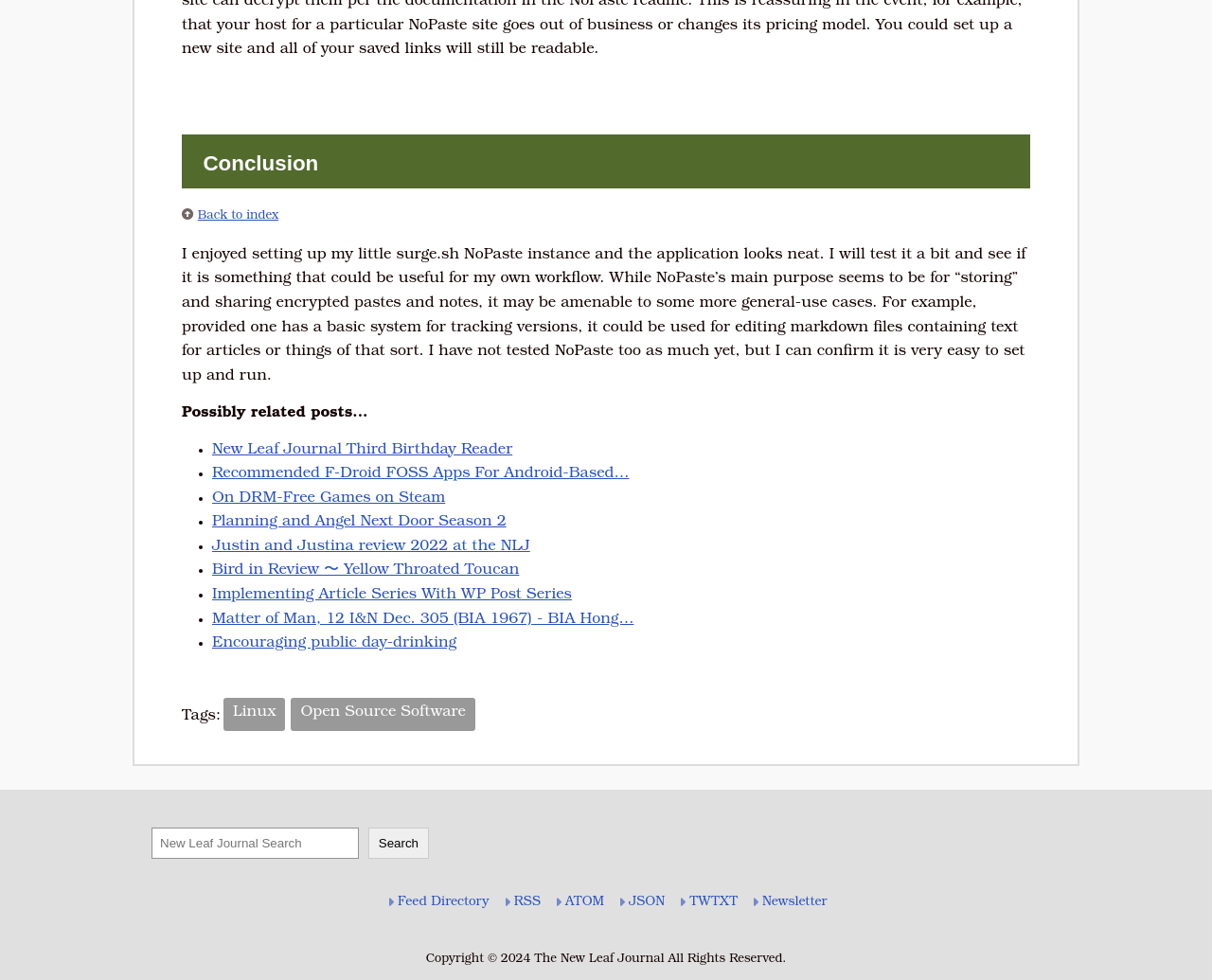Please give the bounding box coordinates of the area that should be clicked to fulfill the following instruction: "Select your city". The coordinates should be in the format of four float numbers from 0 to 1, i.e., [left, top, right, bottom].

None